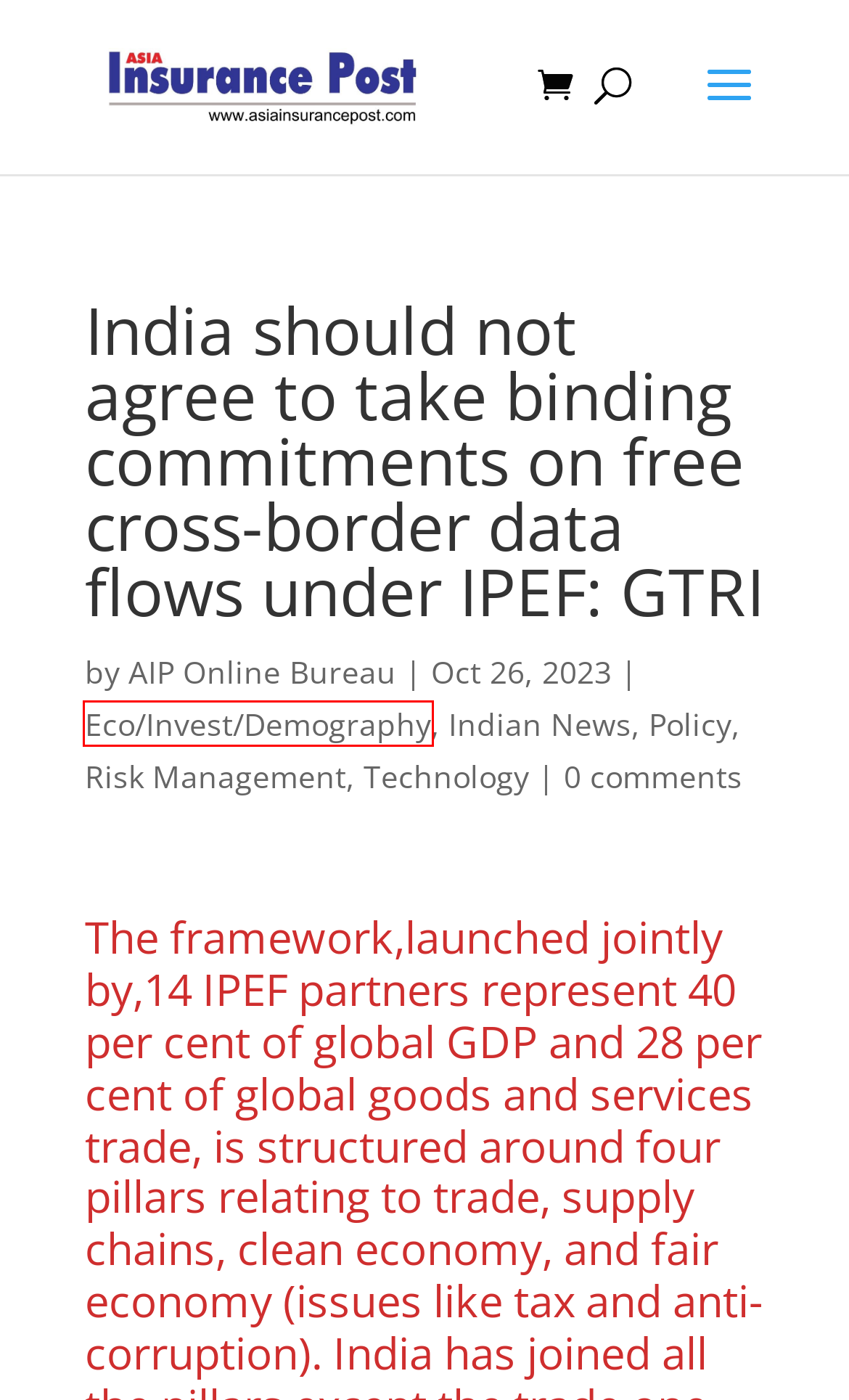You see a screenshot of a webpage with a red bounding box surrounding an element. Pick the webpage description that most accurately represents the new webpage after interacting with the element in the red bounding box. The options are:
A. Eco/Invest/Demography - Asia Insurance Post
B. Risk Management - Asia Insurance Post
C. Indian News - Asia Insurance Post
D. Breaking News! - Asia Insurance Post
E. June, 2022 - Asia Insurance Post
F. AIP Online Bureau - Asia Insurance Post
G. October, 2022 - Asia Insurance Post
H. June, 2018 - Asia Insurance Post

A